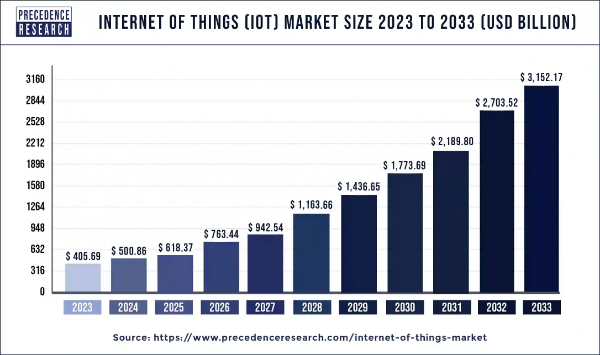Refer to the image and offer a detailed explanation in response to the question: What is the projected IoT market size in 2033?

The answer can be found in the bar graph, which shows the projected growth of the Internet of Things (IoT) market size from 2023 to 2033. The ending point of the graph is 2033, and the corresponding market size is $3,152.17 billion.